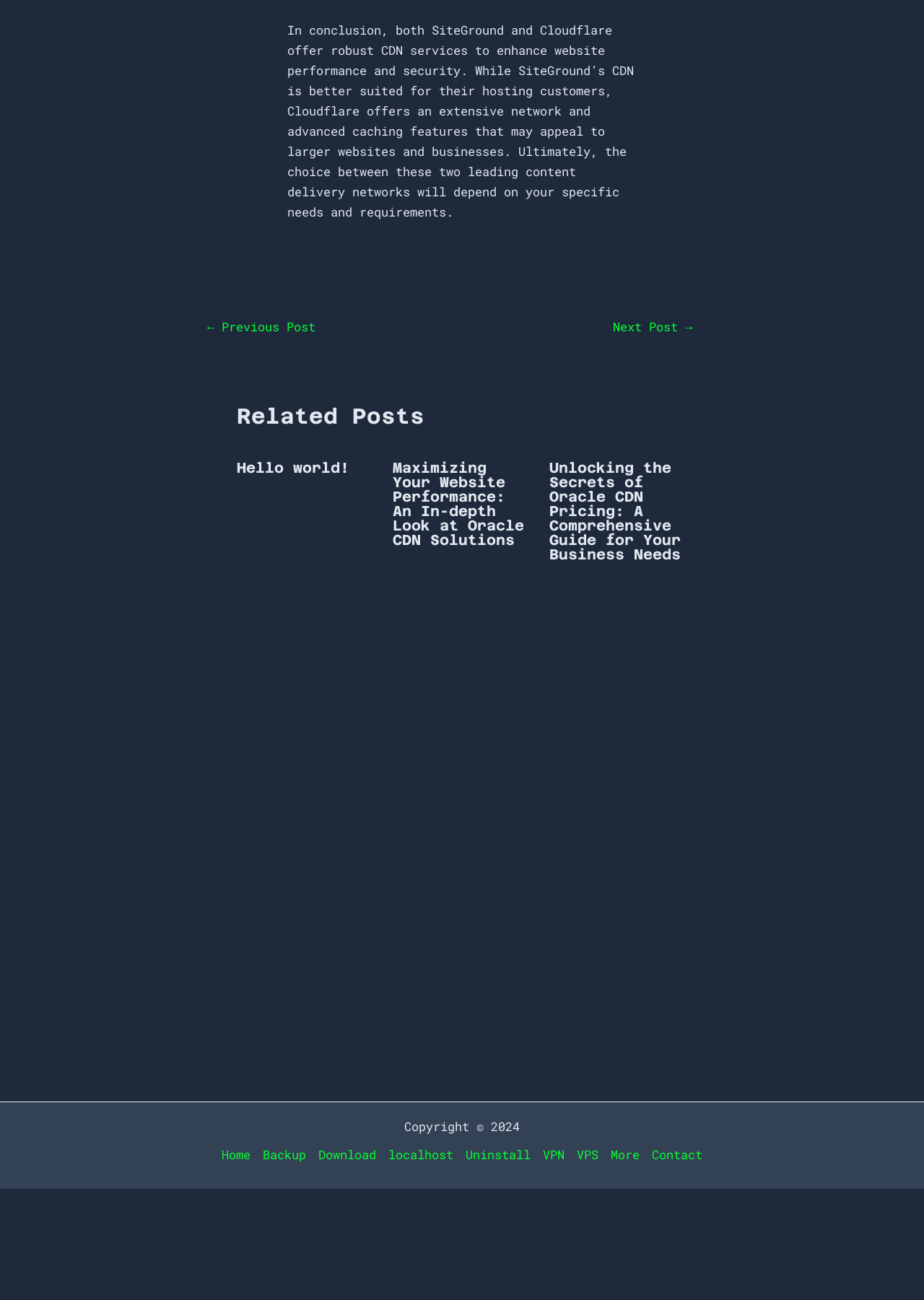Provide a thorough and detailed response to the question by examining the image: 
What is the topic of the main article?

The main article is discussing the comparison between SiteGround and Cloudflare's CDN services, highlighting their features and suitability for different types of websites and businesses.